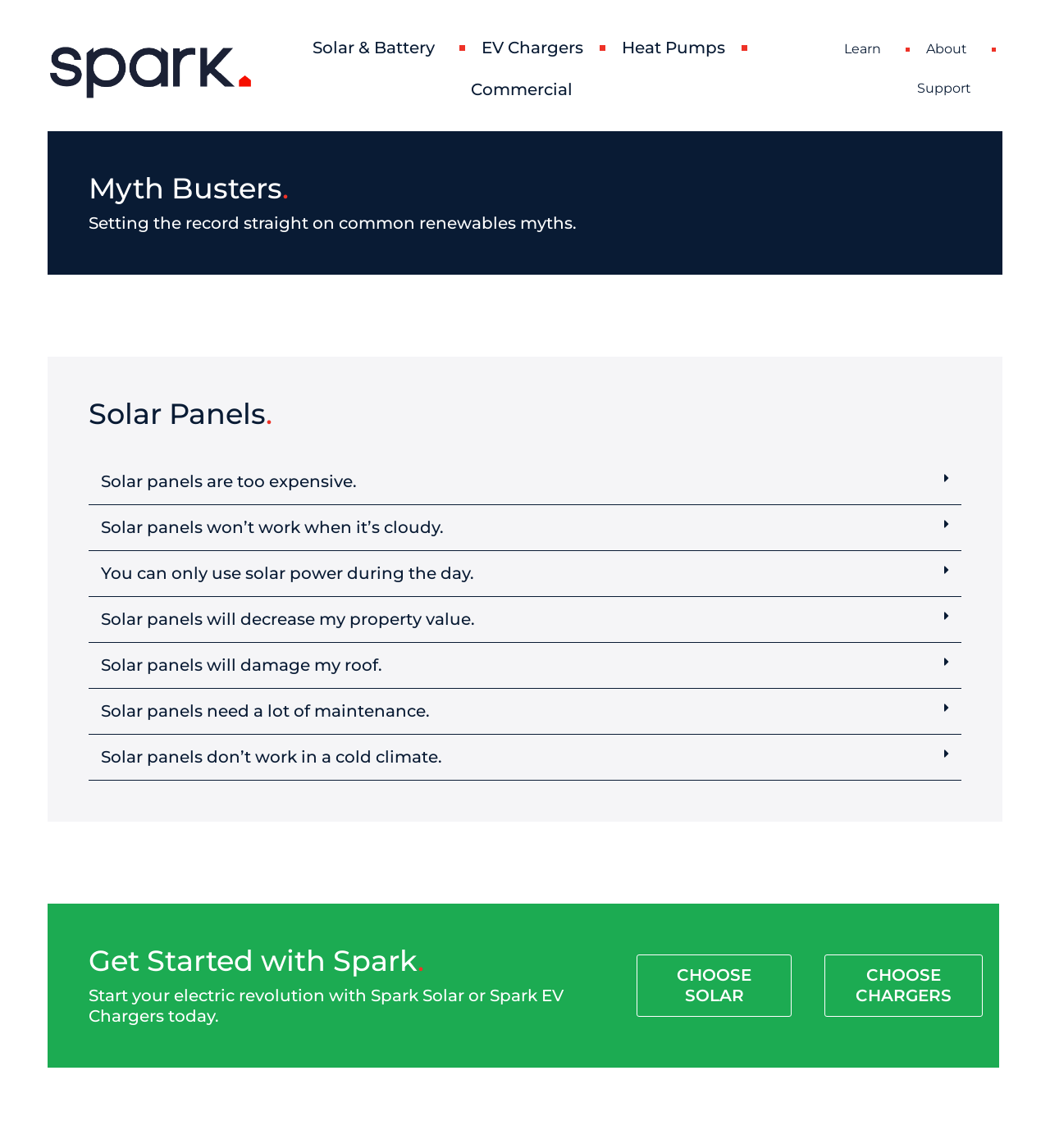Illustrate the webpage's structure and main components comprehensively.

The webpage is about debunking common myths about solar energy. At the top, there is a navigation menu with links to "Solar & Battery", "EV Chargers", "Heat Pumps", "Commercial", "Learn", "About", and "Support". 

Below the navigation menu, there are three headings: "Myth Busters", "Setting the record straight on common renewables myths", and "Solar Panels". 

Following the headings, there is a horizontal tab list with seven tabs, each representing a common myth about solar panels. The myths include "Solar panels are too expensive", "Solar panels won’t work when it’s cloudy", "You can only use solar power during the day", "Solar panels will decrease my property value", "Solar panels will damage my roof", "Solar panels need a lot of maintenance", and "Solar panels don’t work in a cold climate". Each tab has a corresponding link with the same text as the tab.

Below the tab list, there are two more headings: "Get Started with Spark" and "Start your electric revolution with Spark Solar or Spark EV Chargers today". 

Finally, at the bottom, there are two buttons: "CHOOSE SOLAR" and "CHOOSE CHARGERS", which are likely calls-to-action to encourage visitors to explore Spark Solar and Spark EV Chargers further.